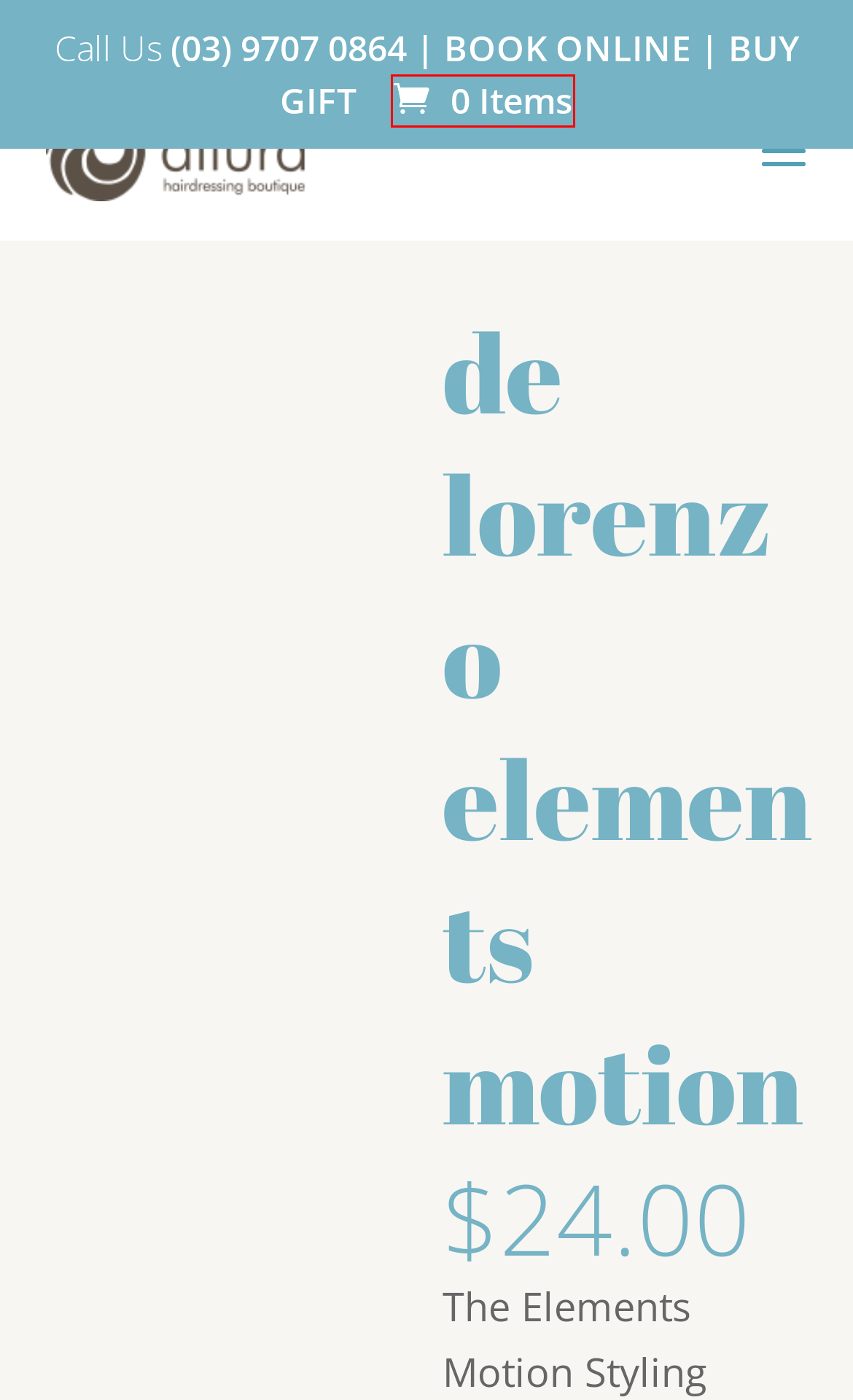You are given a screenshot of a webpage within which there is a red rectangle bounding box. Please choose the best webpage description that matches the new webpage after clicking the selected element in the bounding box. Here are the options:
A. The Allura Experience - Allura Hairdressing Boutique - Berwick, Beaconsfield & Mount Martha
B. Cart - Allura Hairdressing Boutique - Berwick, Beaconsfield & Mount Martha
C. Hair Gift Vouchers - Allura Hairdressing Boutique - Berwick, Beaconsfield & Mount Martha
D. Explore All - Allura Hairdressing Boutique - Berwick, Beaconsfield & Mount Martha
E. Hair Salon - Allura Hairdressing Boutique Berwick and Mt Martha
F. Special Offers - Allura Hairdressing Boutique - Berwick, Beaconsfield & Mount Martha
G. Shop All - Allura Hairdressing Boutique - Berwick, Beaconsfield & Mount Martha
H. Our Story - Allura Hairdressing Boutique - Berwick, Beaconsfield & Mount Martha

B